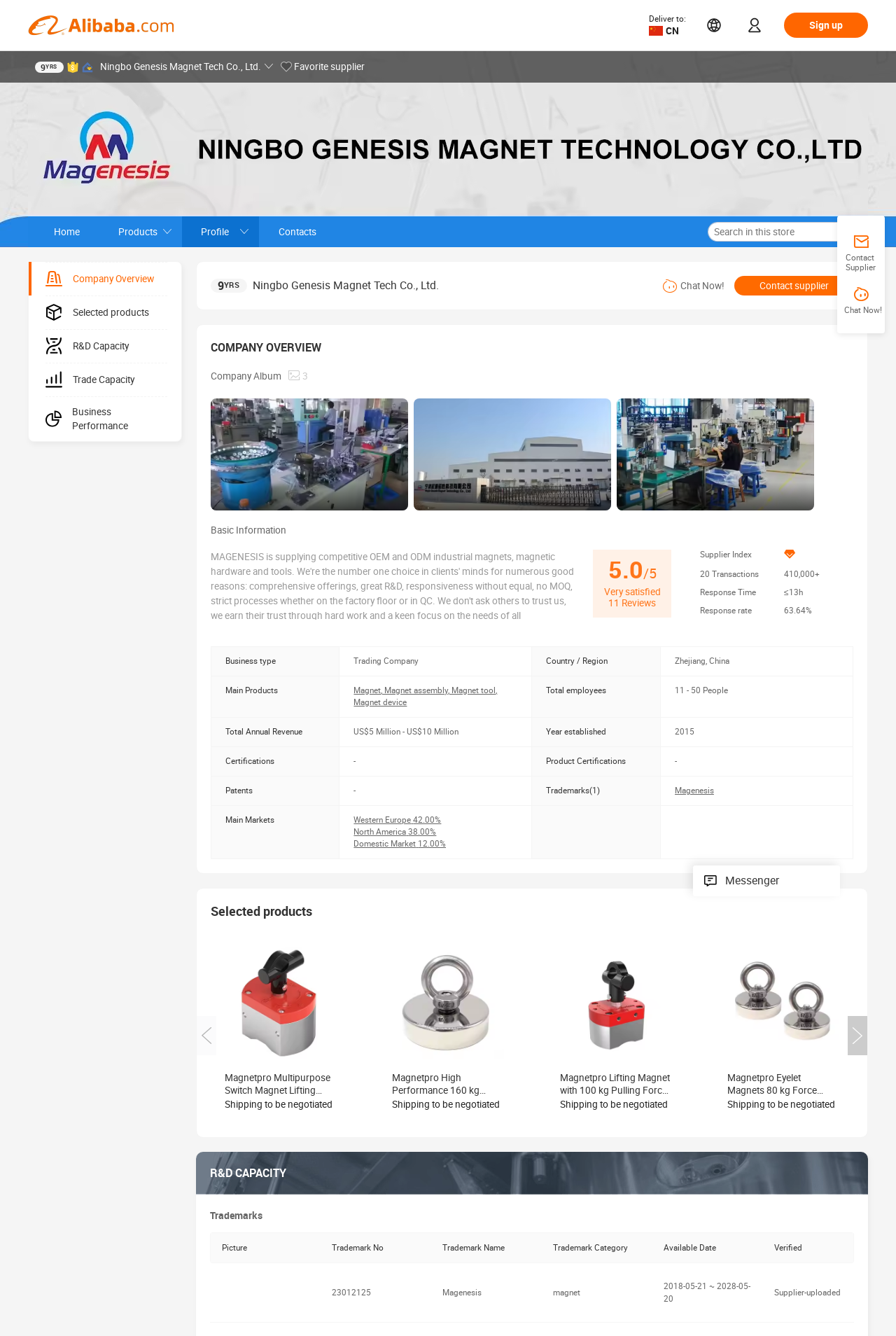What is the company's response rate?
Based on the image, give a one-word or short phrase answer.

63.64%